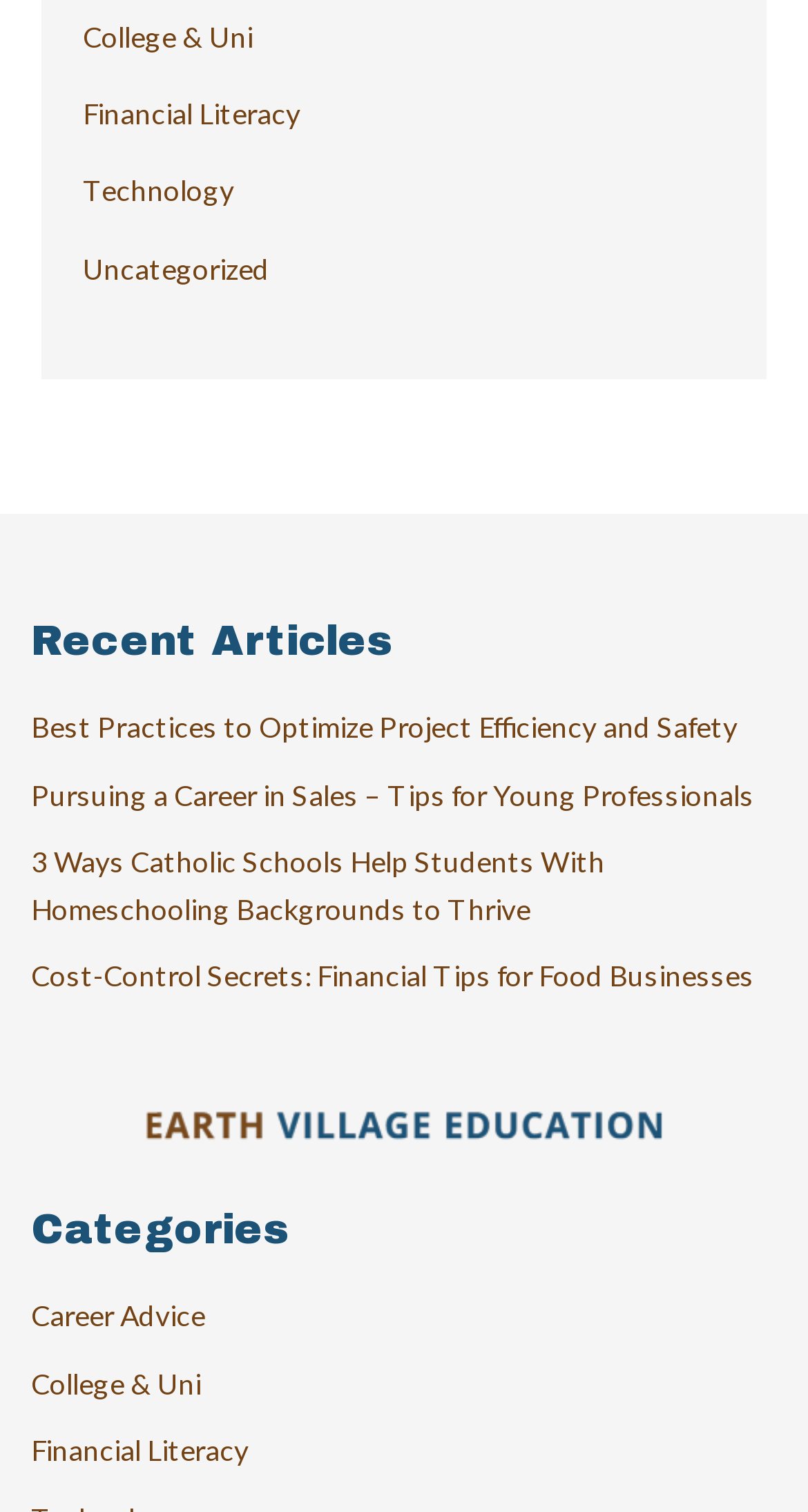Please find the bounding box coordinates of the section that needs to be clicked to achieve this instruction: "Search for something".

None